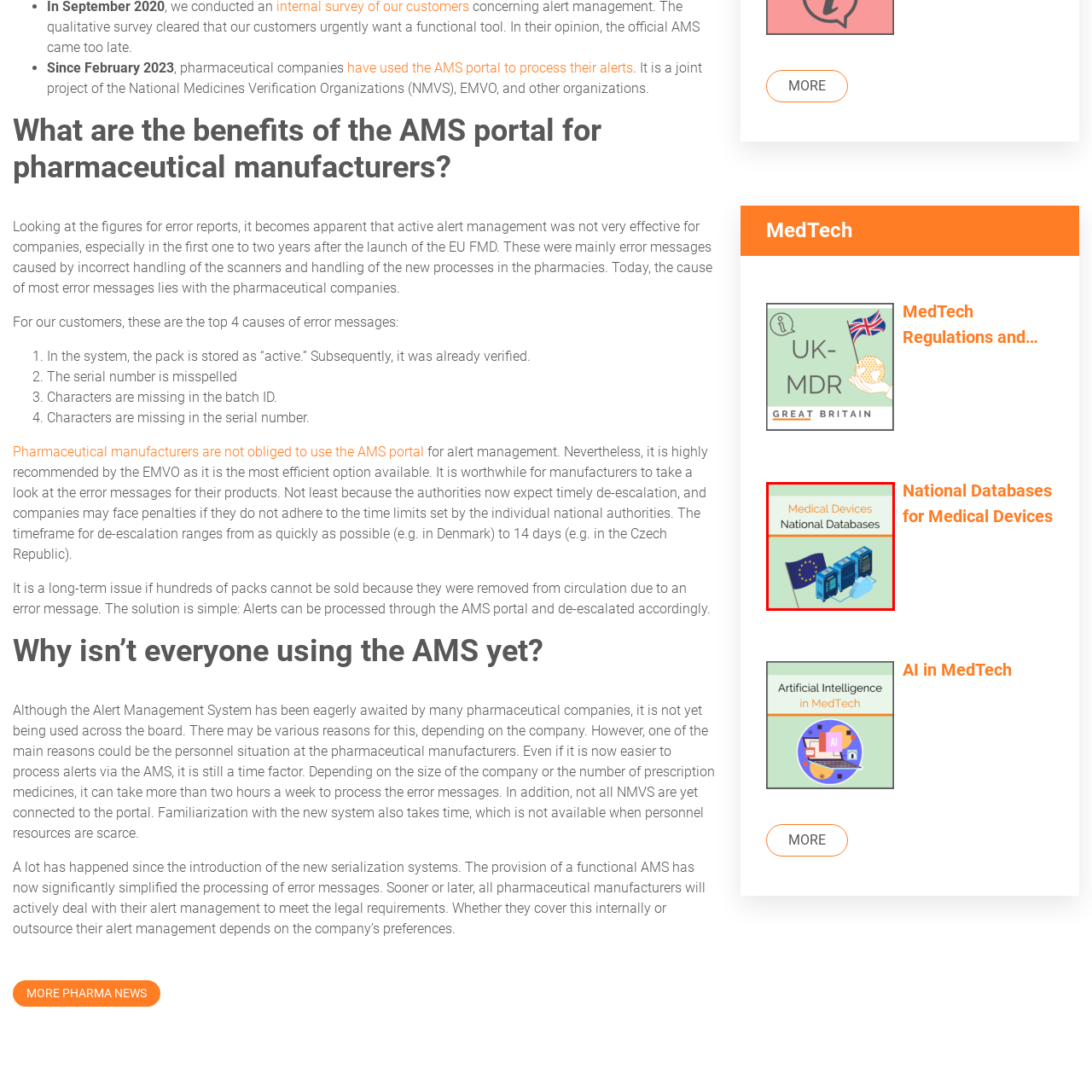Please examine the image within the red bounding box and provide an answer to the following question using a single word or phrase:
What flag is displayed in the image?

European Union flag